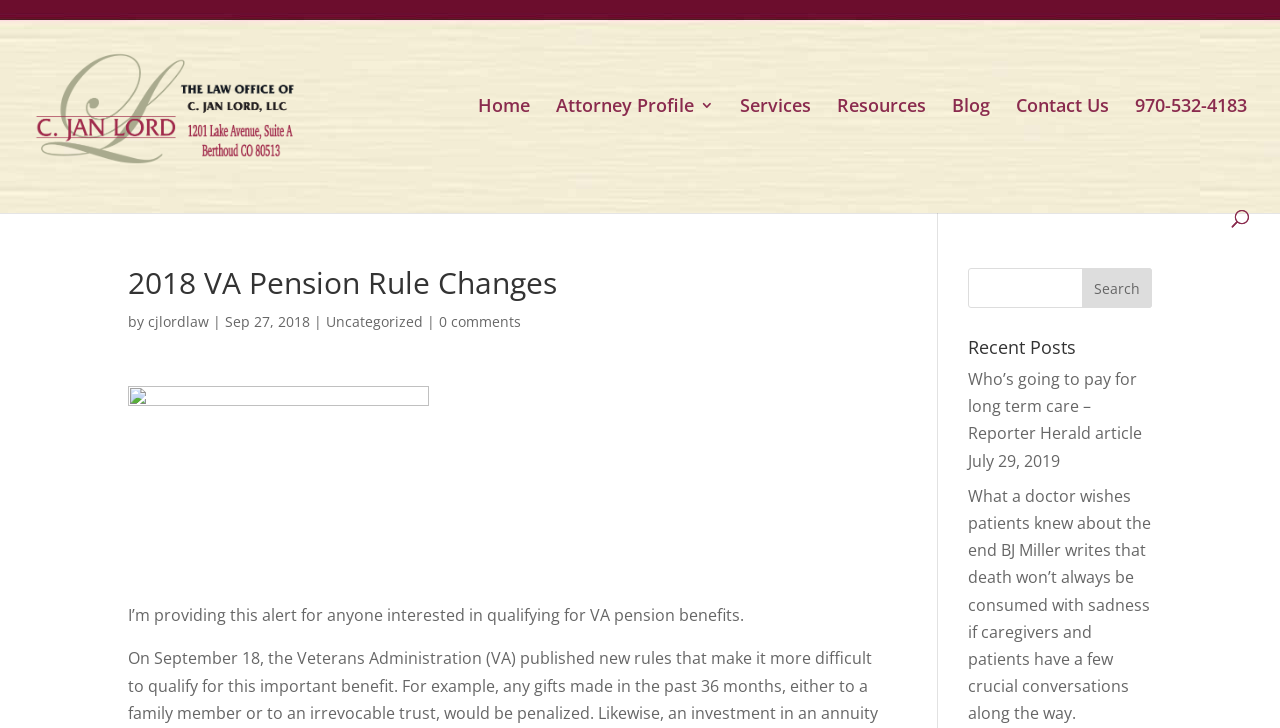Please provide a short answer using a single word or phrase for the question:
Is this a law firm website?

Yes